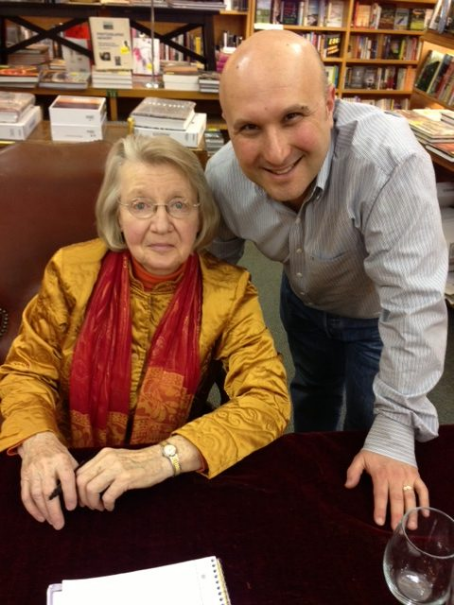Give a one-word or phrase response to the following question: What type of event is taking place in the image?

book signing